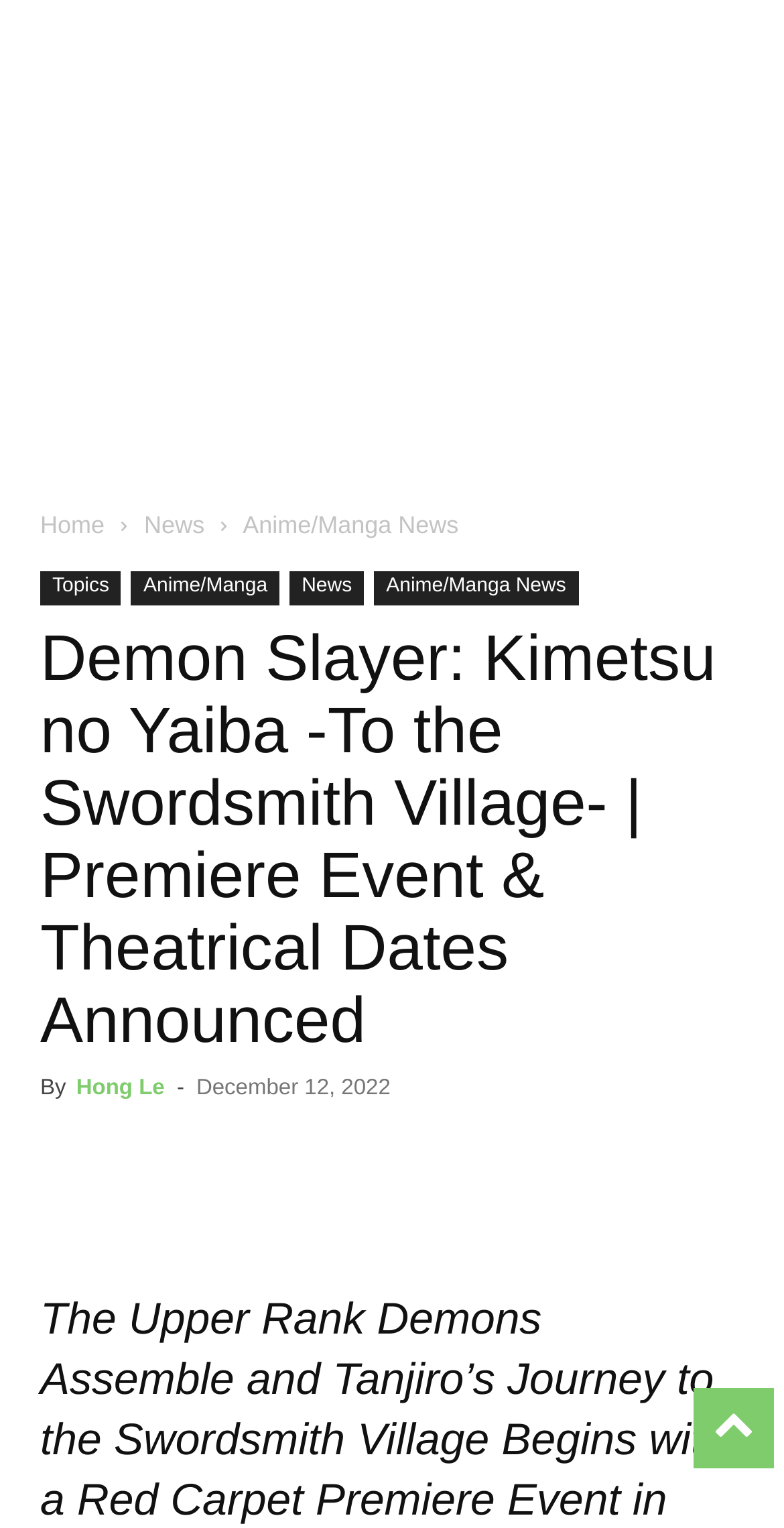Please specify the bounding box coordinates of the clickable section necessary to execute the following command: "view anime/manga news".

[0.31, 0.334, 0.585, 0.353]